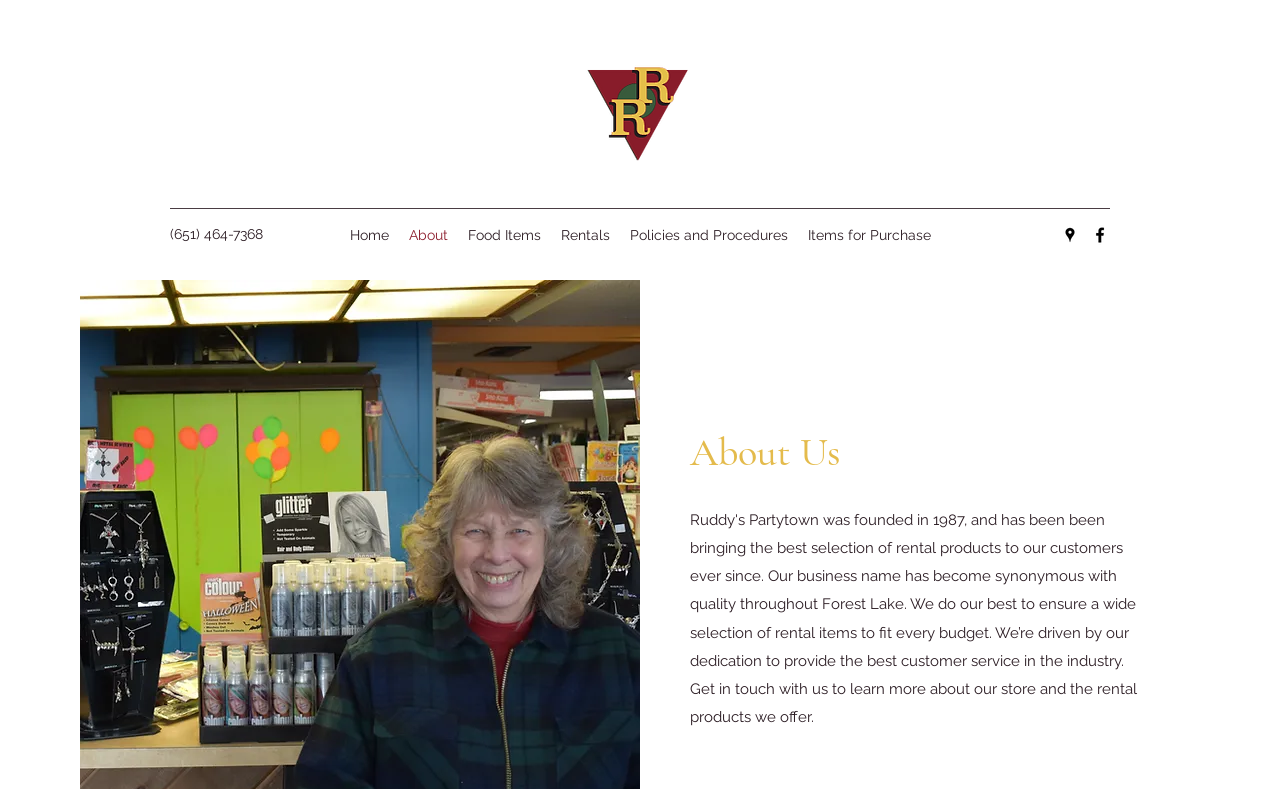Explain the webpage's layout and main content in detail.

The webpage is about Ruddy's Partytown, with a prominent image "Artboard 1.png" located near the top center of the page. Below the image, there is a phone number "(651) 464-7368" displayed on the left side. 

On the top navigation bar, there are five links: "Home", "About", "Food Items", "Rentals", and "Policies and Procedures", followed by "Items for Purchase" on the right side. 

To the right of the phone number, there is a social bar with two links, "Google Places" and "Facebook", each accompanied by an icon. 

The main content of the page is headed by a title "About Us", which is positioned near the middle of the page.